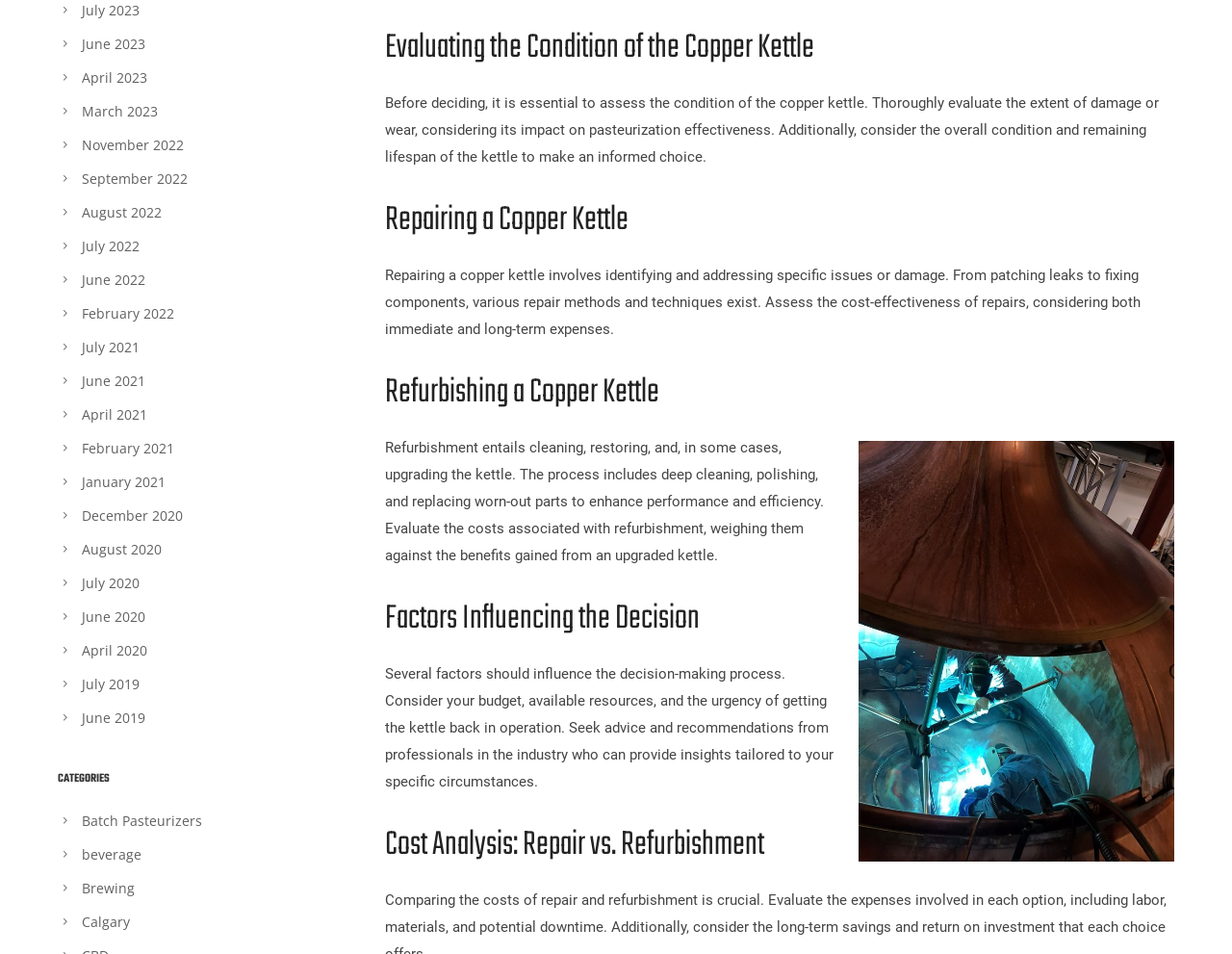What should influence the decision to repair or refurbish a copper kettle?
Look at the screenshot and respond with a single word or phrase.

Budget, resources, and urgency